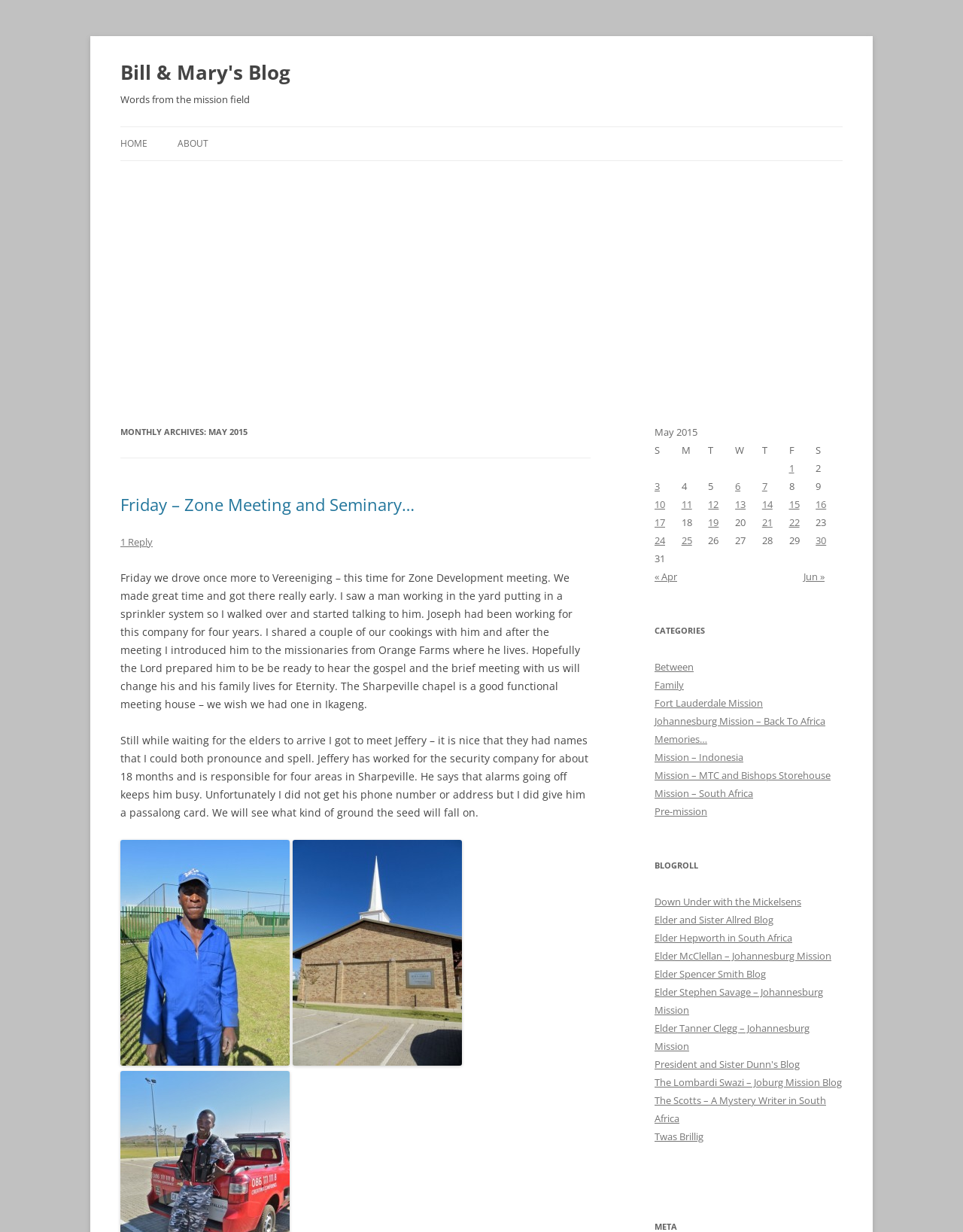Kindly determine the bounding box coordinates for the area that needs to be clicked to execute this instruction: "View the image 'IMG_0156'".

[0.125, 0.682, 0.301, 0.865]